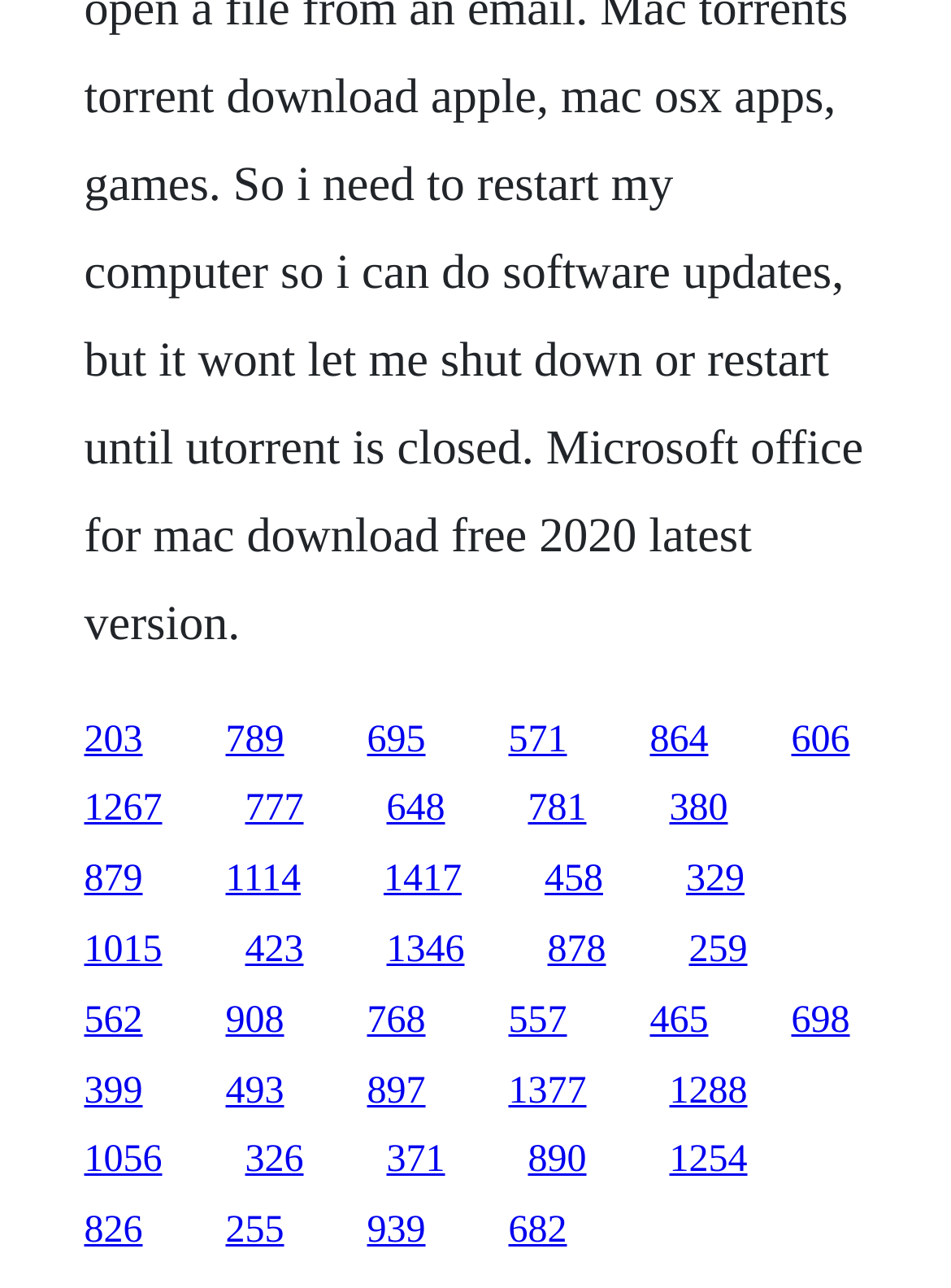Provide a brief response in the form of a single word or phrase:
How many links are in the second row?

6